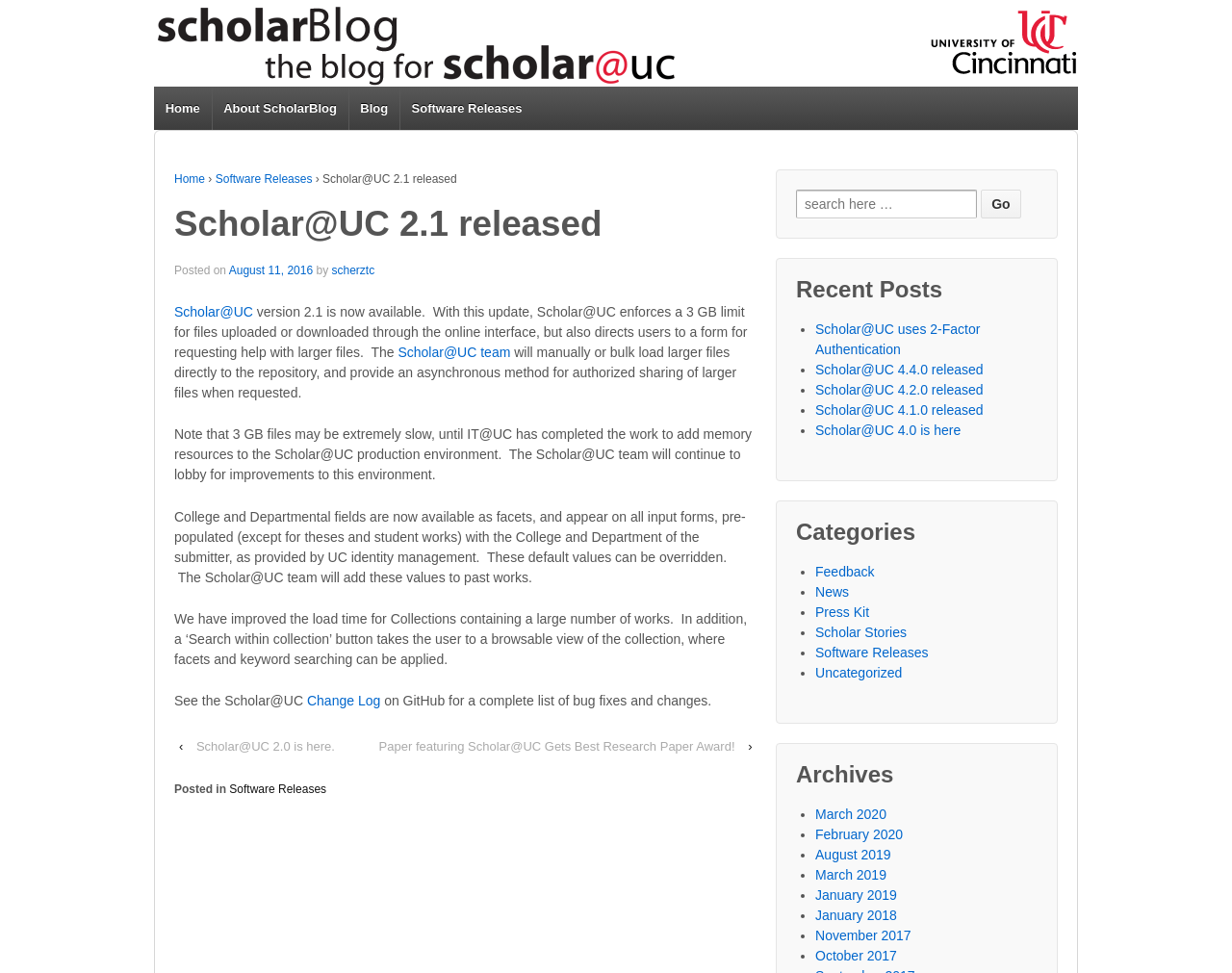Provide a brief response to the question using a single word or phrase: 
What is the latest software release mentioned?

Scholar@UC 2.1